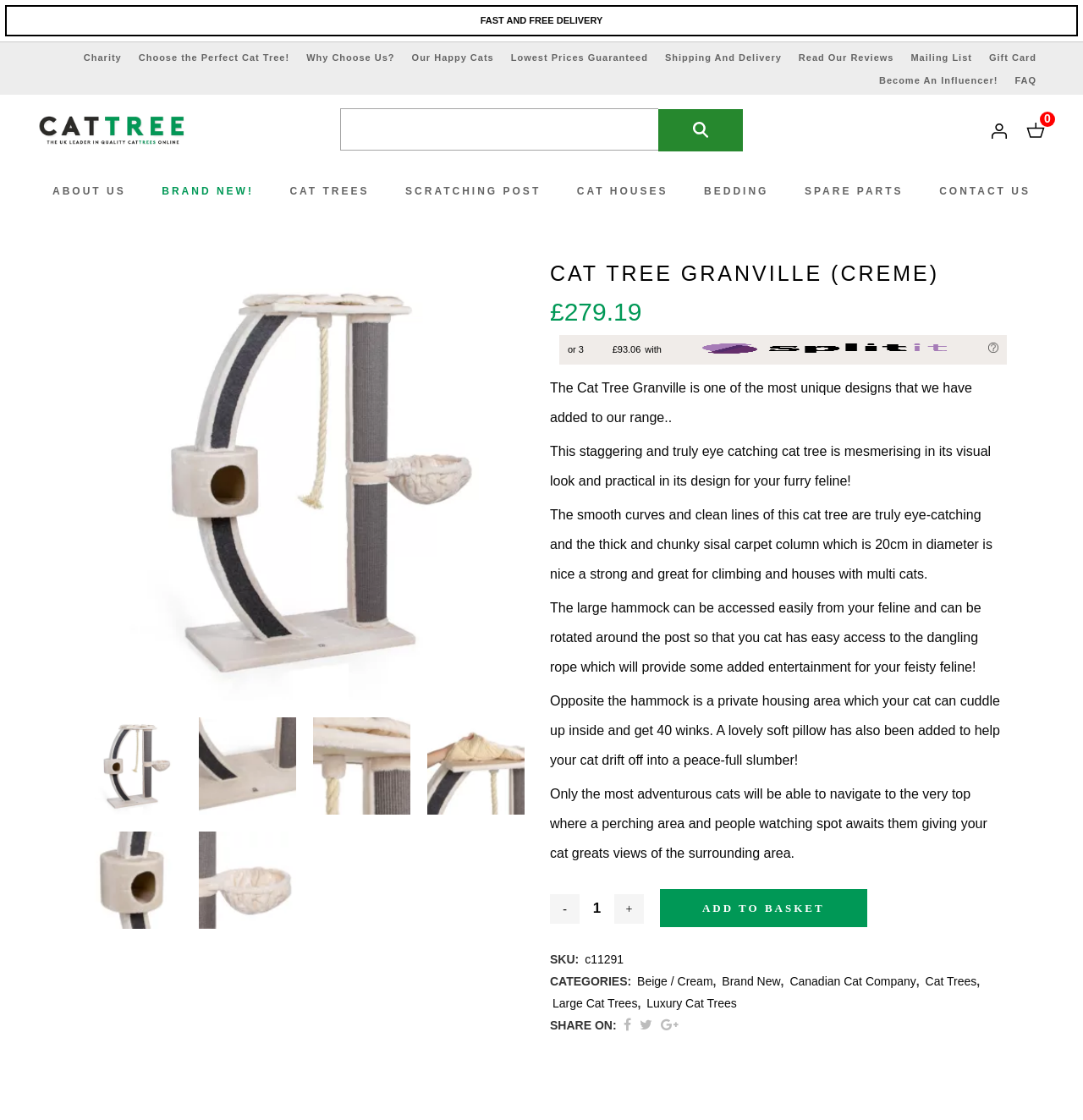Extract the primary header of the webpage and generate its text.

CAT TREE GRANVILLE (CREME)